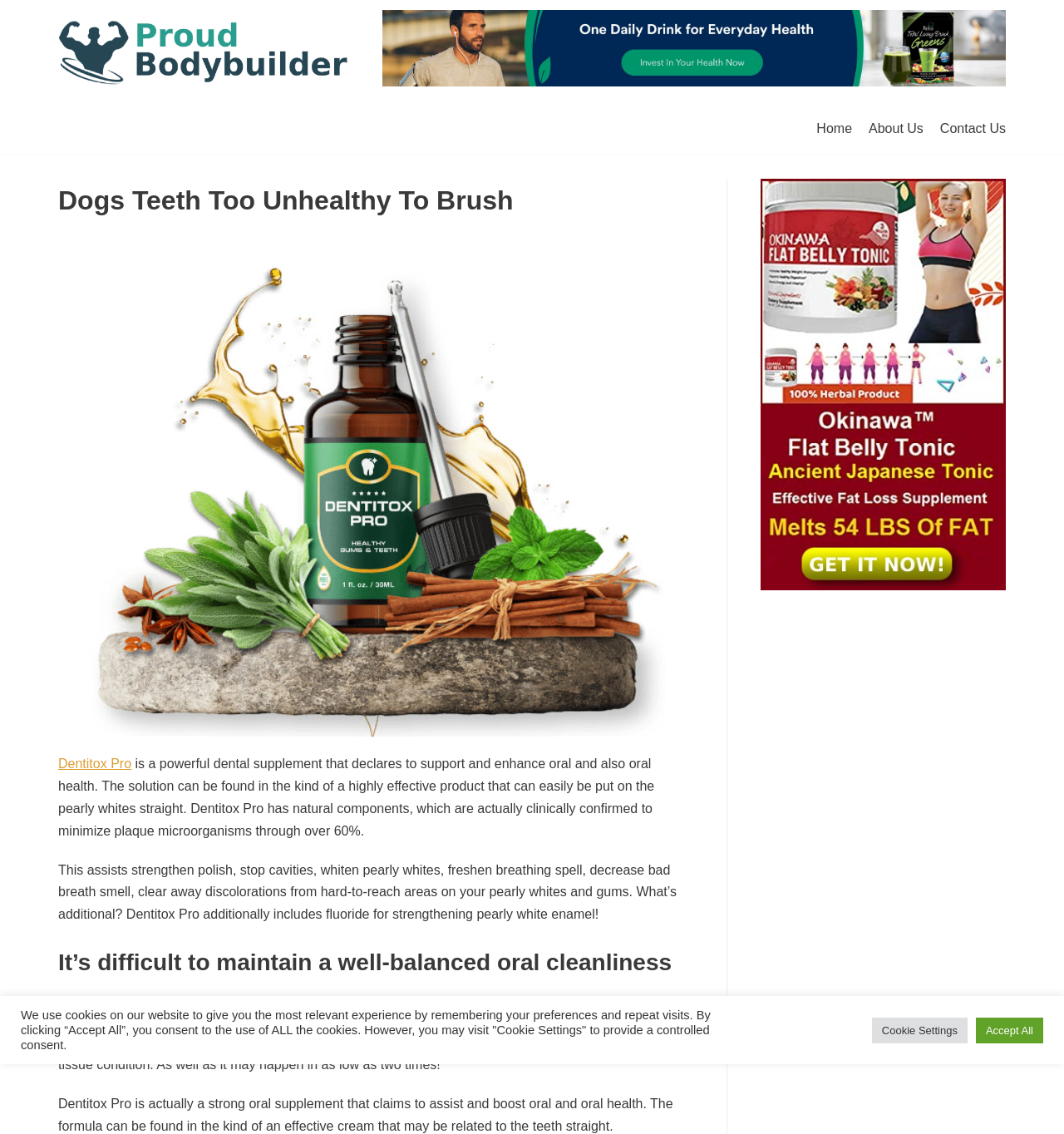Pinpoint the bounding box coordinates of the element to be clicked to execute the instruction: "Learn more about 'Dentitox Pro'".

[0.055, 0.667, 0.123, 0.679]